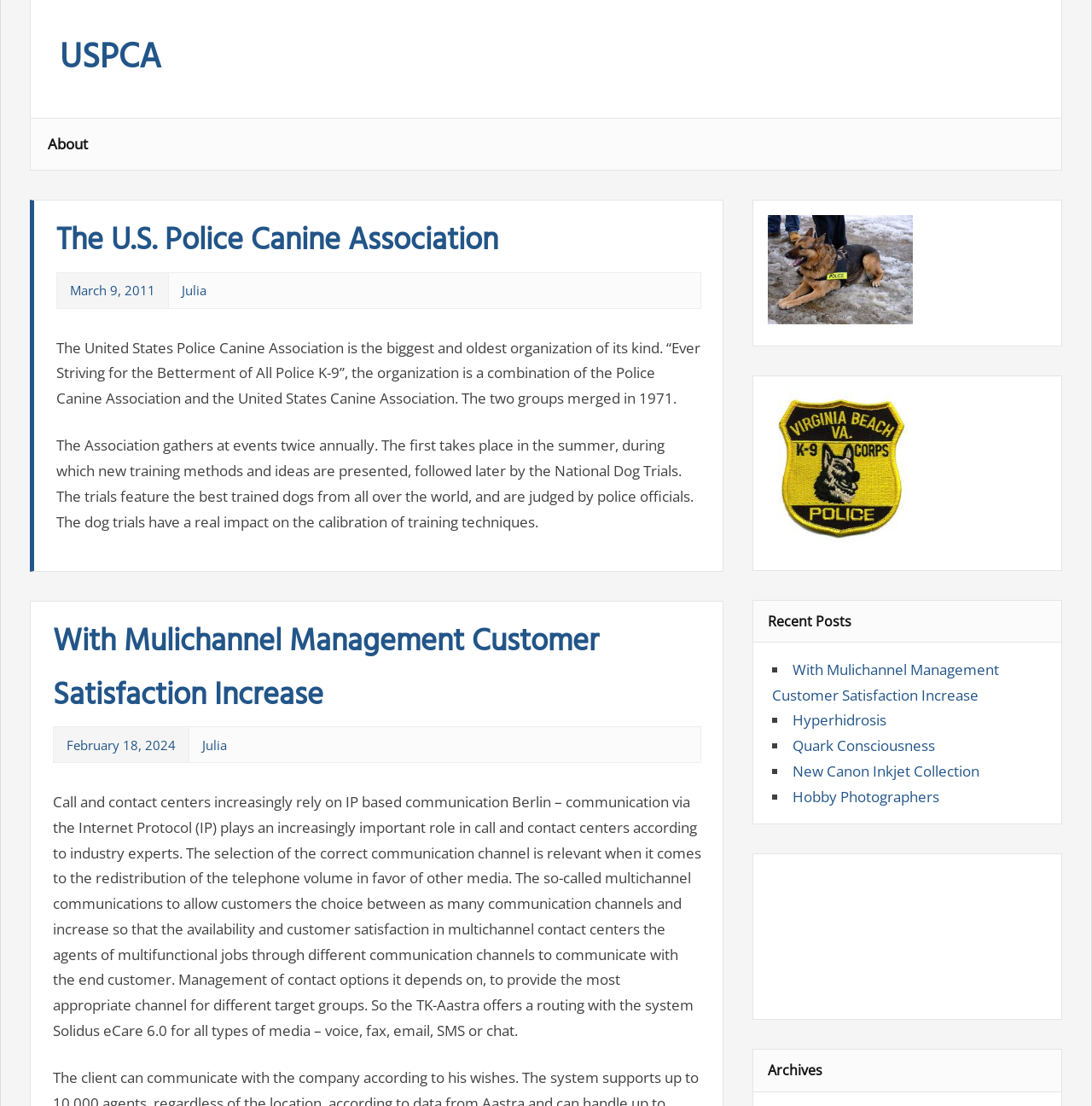Analyze the image and give a detailed response to the question:
What is the purpose of the National Dog Trials?

The National Dog Trials feature the best trained dogs from all over the world, and are judged by police officials, as mentioned in the StaticText element.